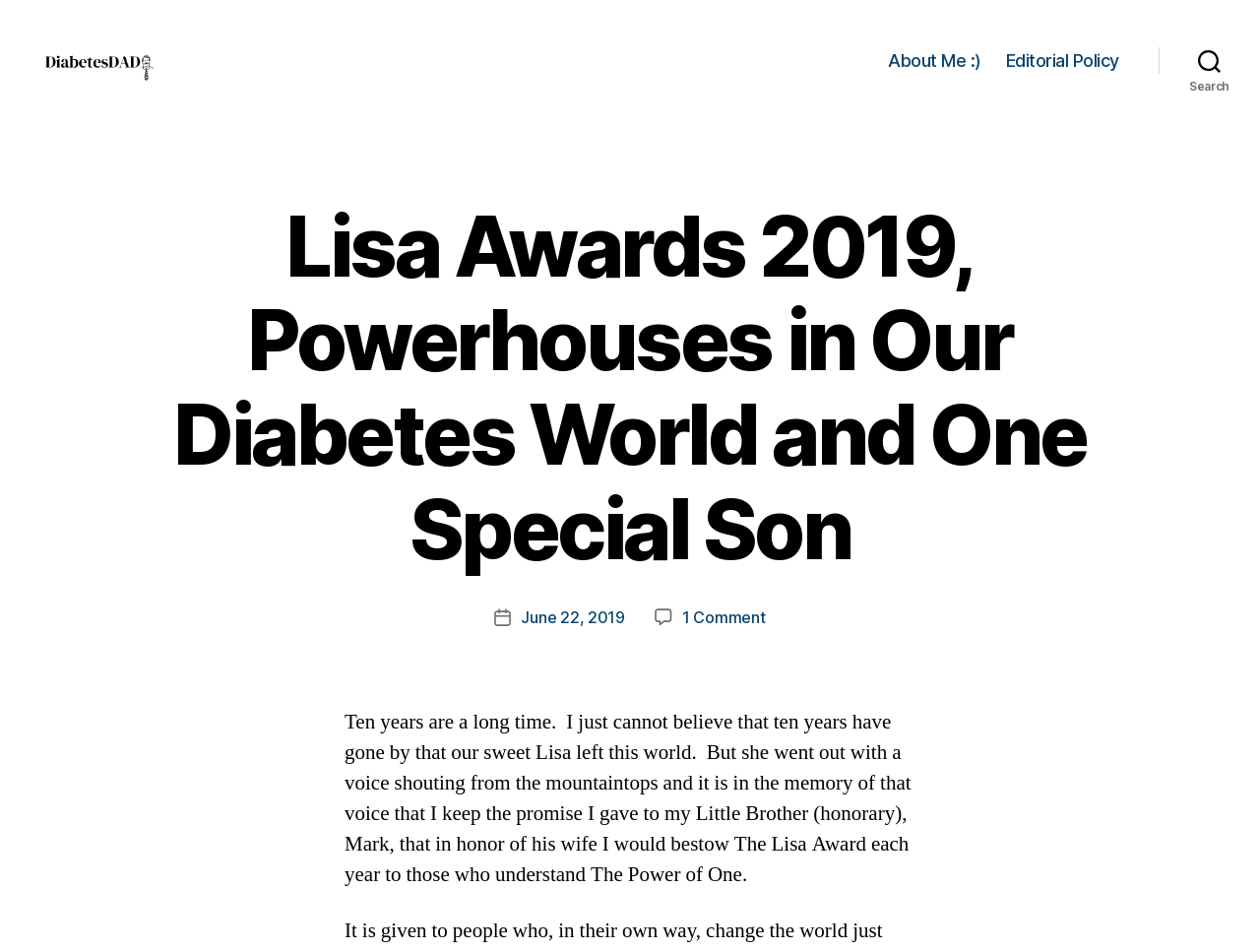Elaborate on the webpage's design and content in a detailed caption.

The webpage is about the Lisa Awards 2019, which honors powerhouses in the diabetes world and a special son. At the top left, there is a link to "DiabetesDad" accompanied by an image with the same name. 

On the top right, there is a horizontal navigation menu with two links: "About Me :)" and "Editorial Policy". 

A search button is located at the top right corner. 

Below the navigation menu, there is a header section that spans almost the entire width of the page. It contains the title "Lisa Awards 2019, Powerhouses in Our Diabetes World and One Special Son" in a large font size. 

Under the title, there are several lines of text, including the post author "tomkarlya", post date "June 22, 2019", and a comment count "1 Comment on Lisa Awards 2019, Powerhouses in Our Diabetes World and One Special Son". 

The main content of the page is a long paragraph that starts with "Ten years are a long time." and continues to describe the Lisa Awards and their significance. This paragraph takes up most of the page's content area.